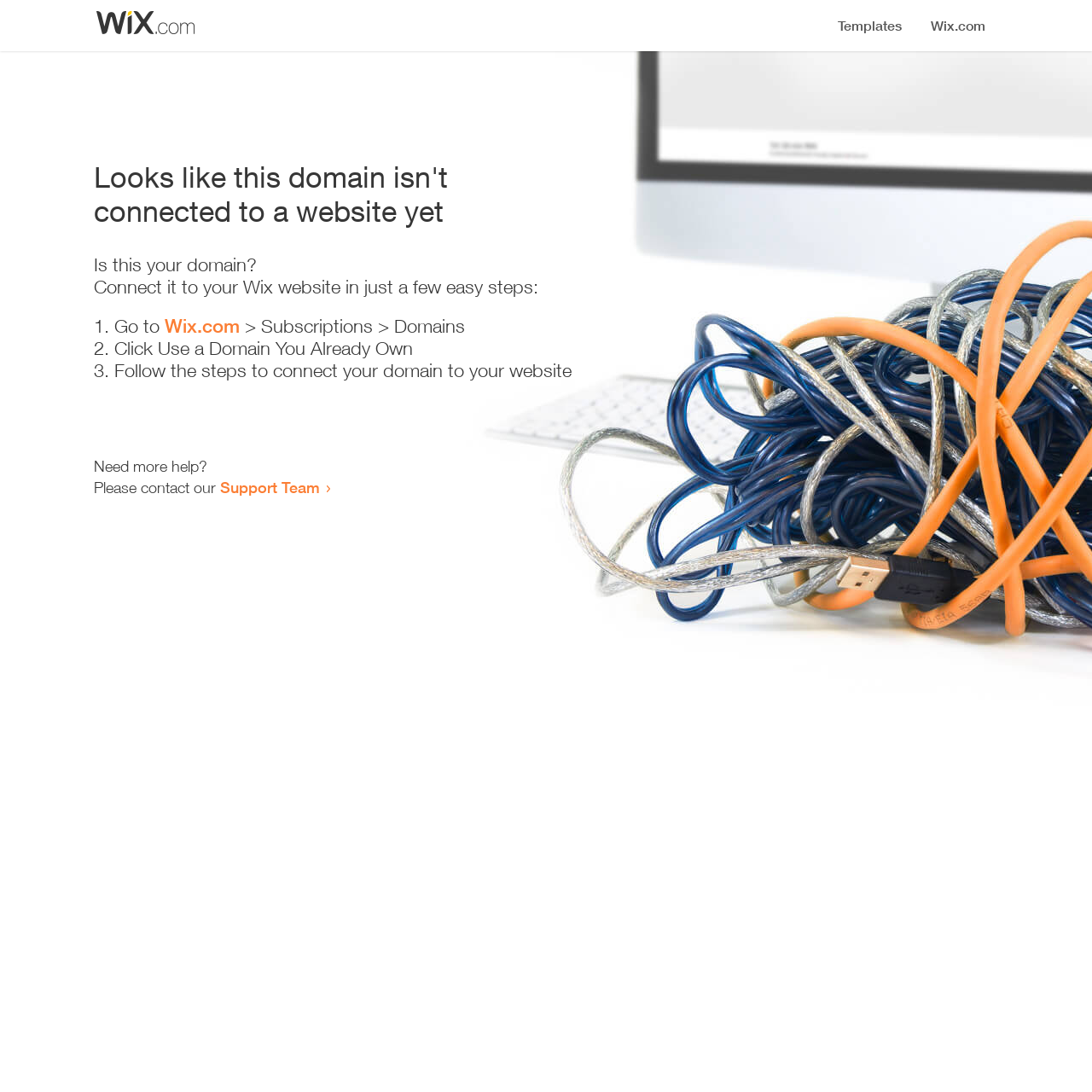Respond with a single word or phrase to the following question: How many steps are required to connect the domain?

3